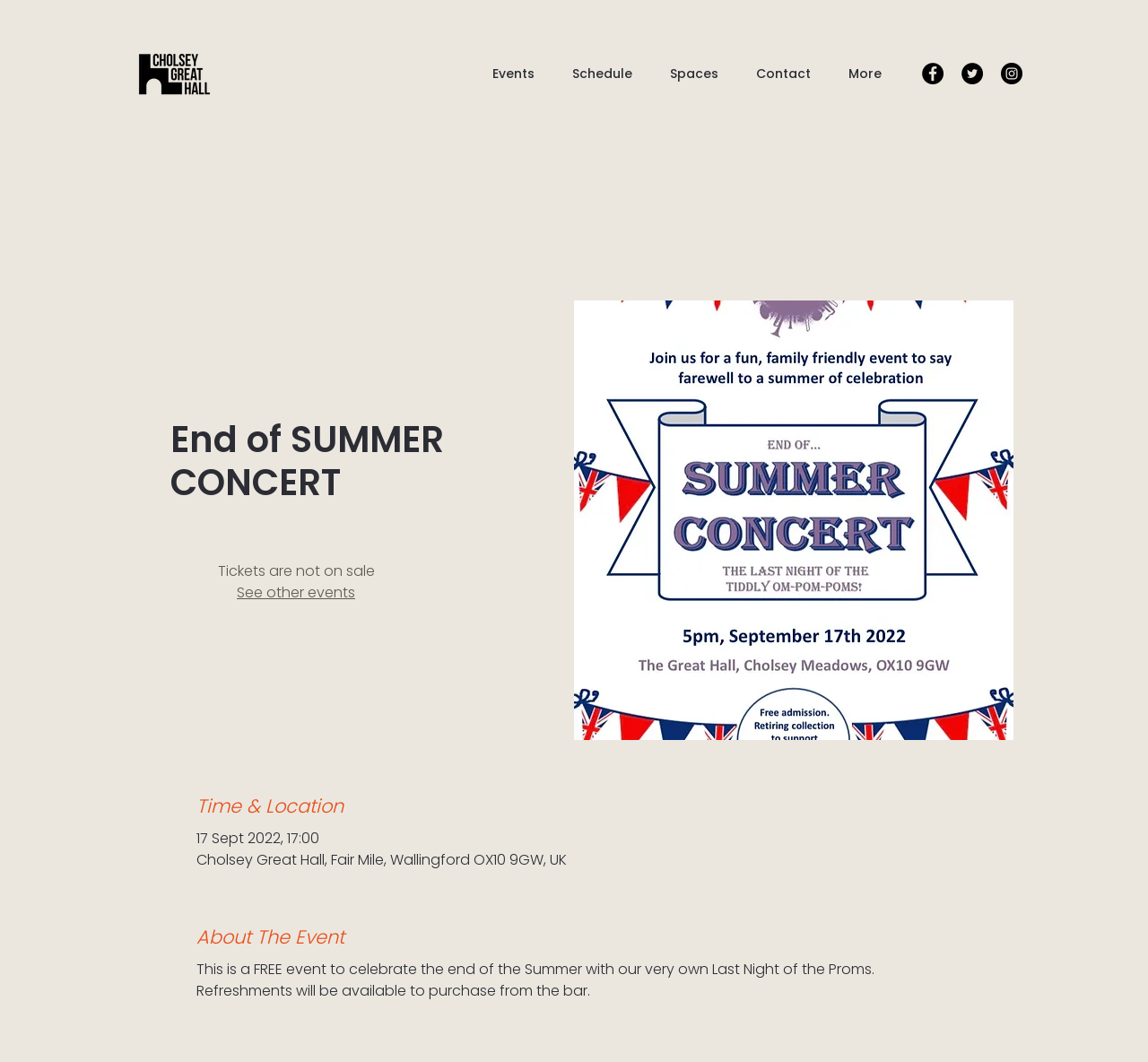Please specify the bounding box coordinates of the clickable section necessary to execute the following command: "See other events".

[0.206, 0.548, 0.309, 0.568]